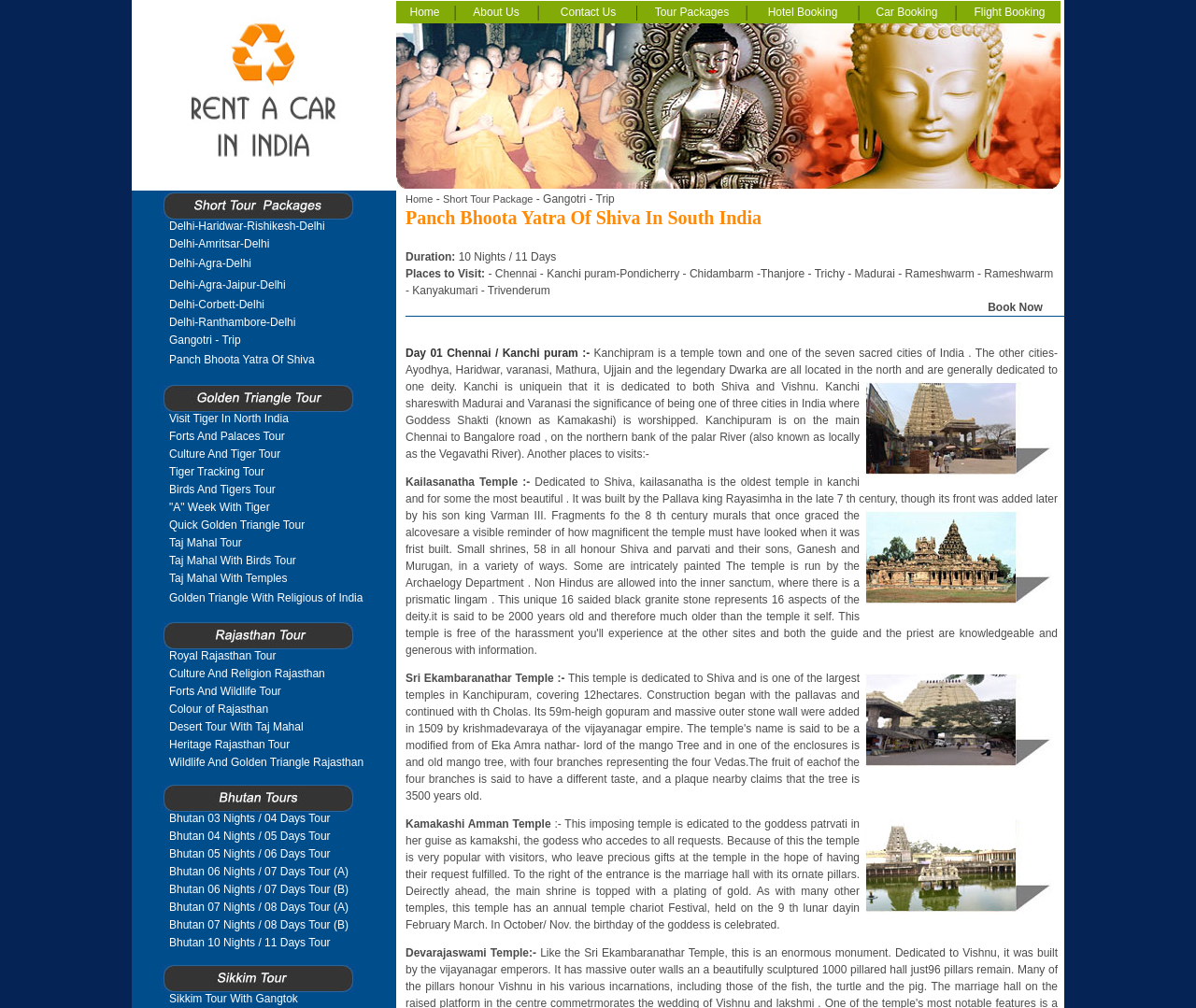Identify the bounding box coordinates of the part that should be clicked to carry out this instruction: "Click on the 'Meshing with Gears Discussion Forum' link".

None